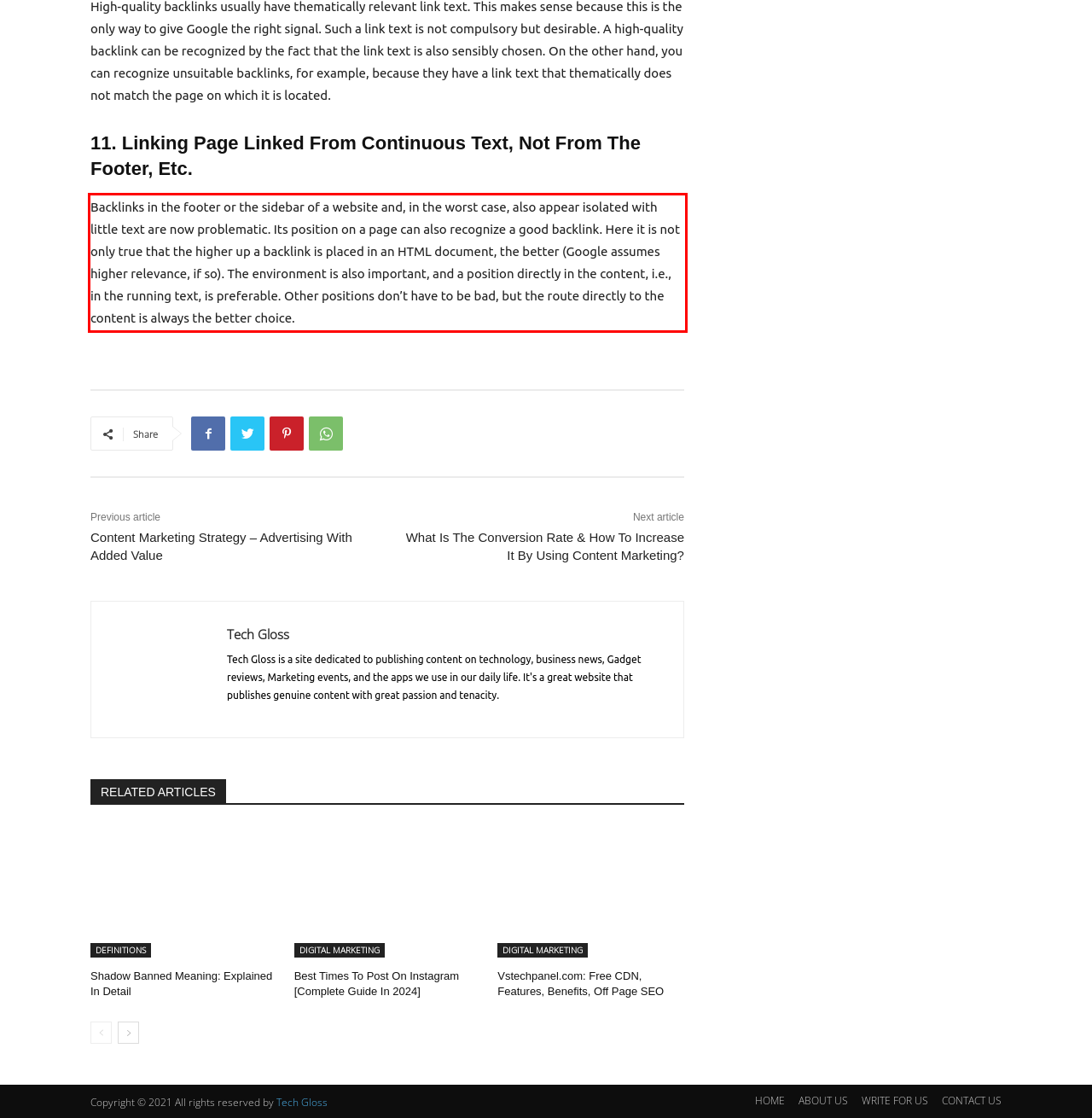Look at the webpage screenshot and recognize the text inside the red bounding box.

Backlinks in the footer or the sidebar of a website and, in the worst case, also appear isolated with little text are now problematic. Its position on a page can also recognize a good backlink. Here it is not only true that the higher up a backlink is placed in an HTML document, the better (Google assumes higher relevance, if so). The environment is also important, and a position directly in the content, i.e., in the running text, is preferable. Other positions don’t have to be bad, but the route directly to the content is always the better choice.